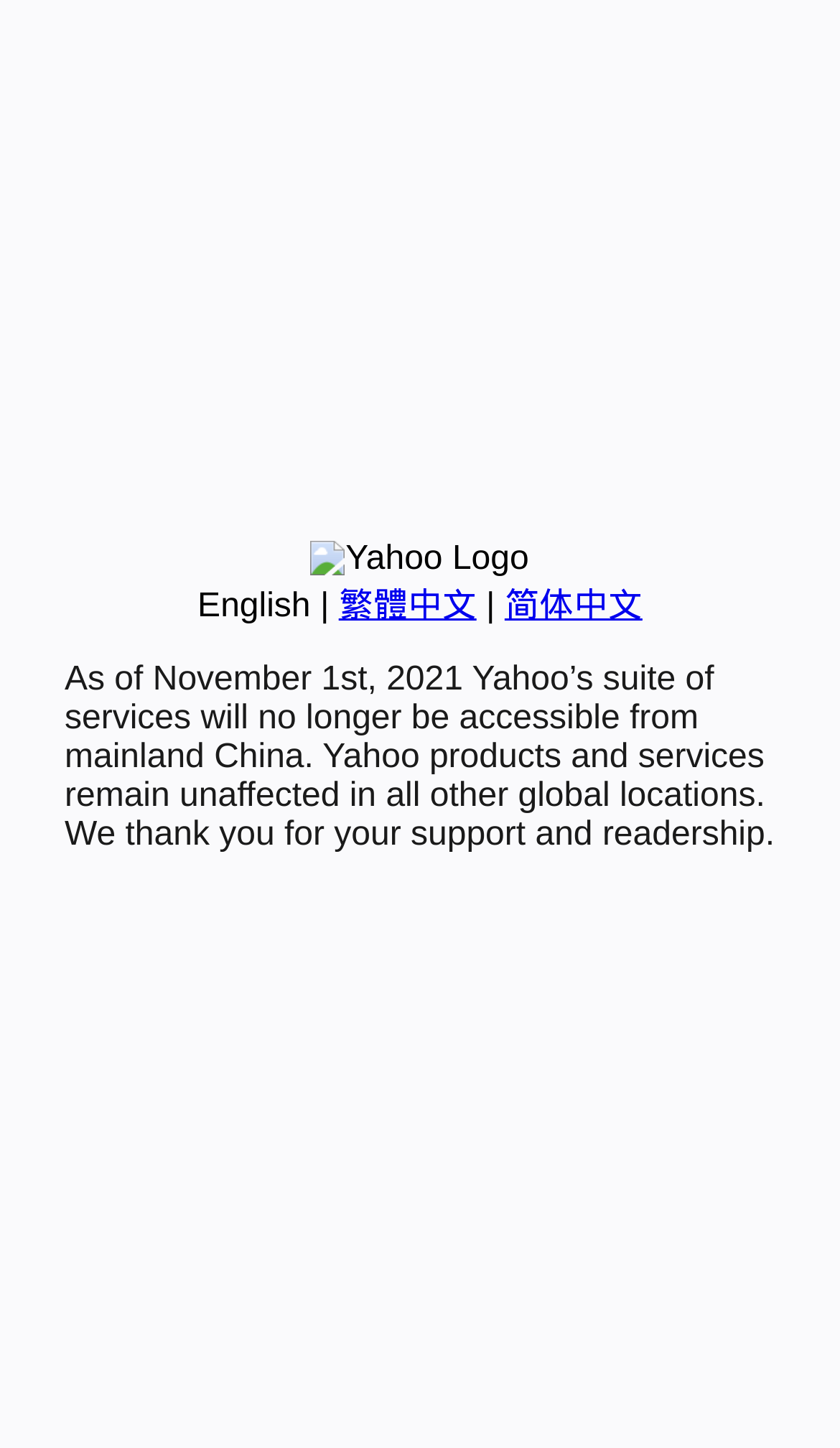Predict the bounding box of the UI element that fits this description: "繁體中文".

[0.403, 0.406, 0.567, 0.432]